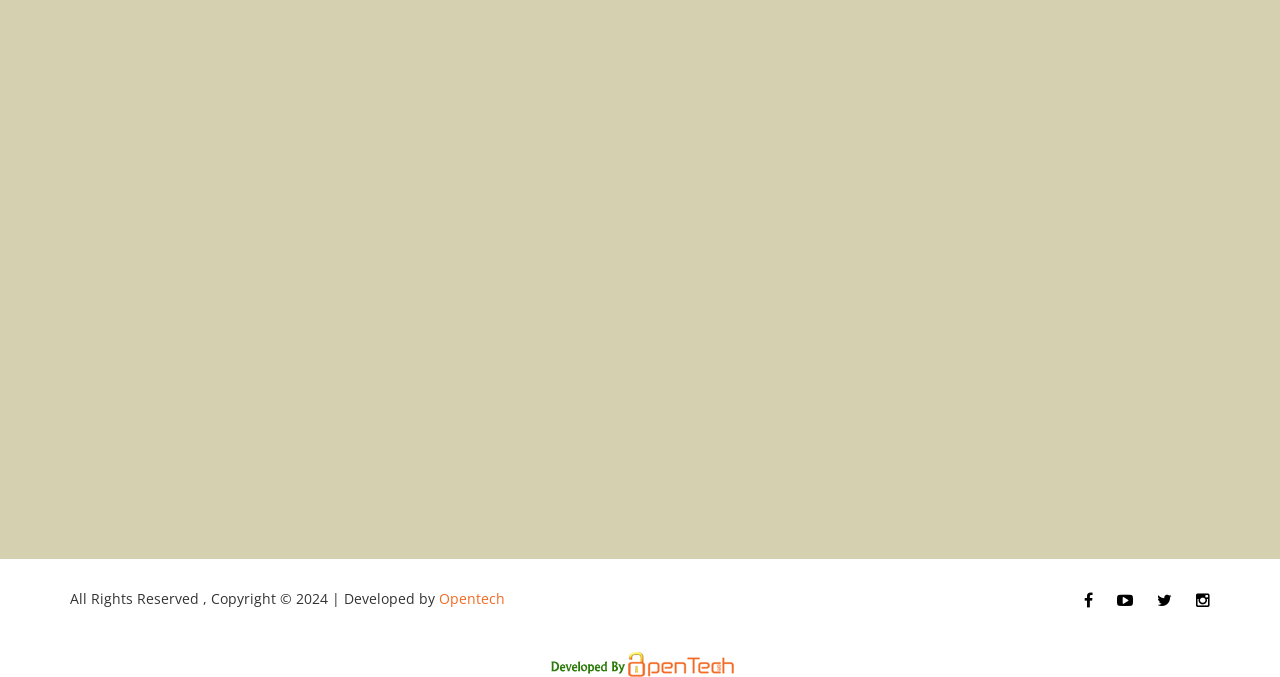What is the position of the 'Opentech' link?
Please respond to the question with a detailed and informative answer.

The 'Opentech' link is located at the bottom left of the webpage, as indicated by its bounding box coordinates. The top coordinate is 0.87, which is near the bottom of the webpage, and the left coordinate is 0.343, which is near the left edge of the webpage.